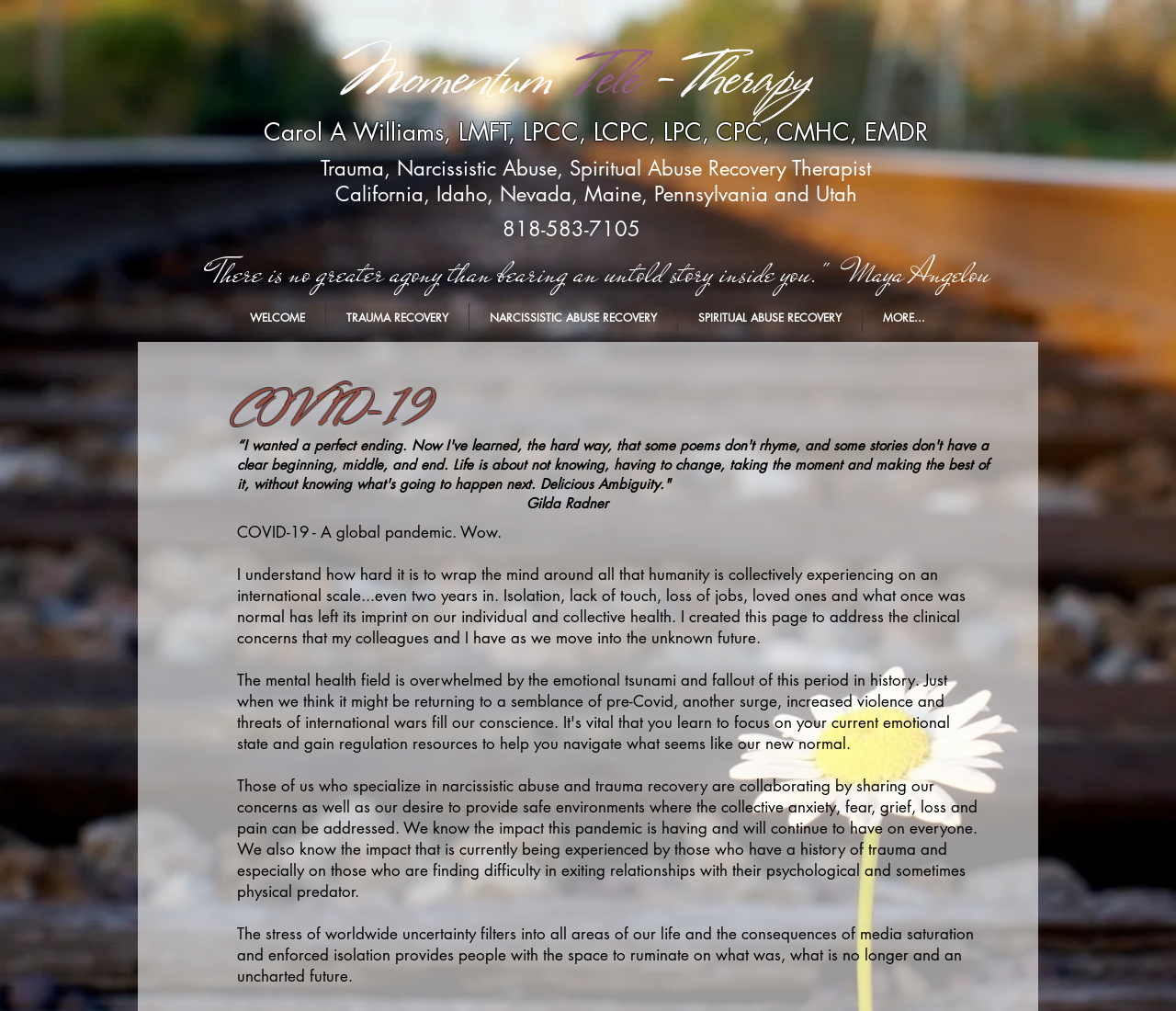Give the bounding box coordinates for the element described as: "TRAUMA RECOVERY".

[0.277, 0.3, 0.398, 0.329]